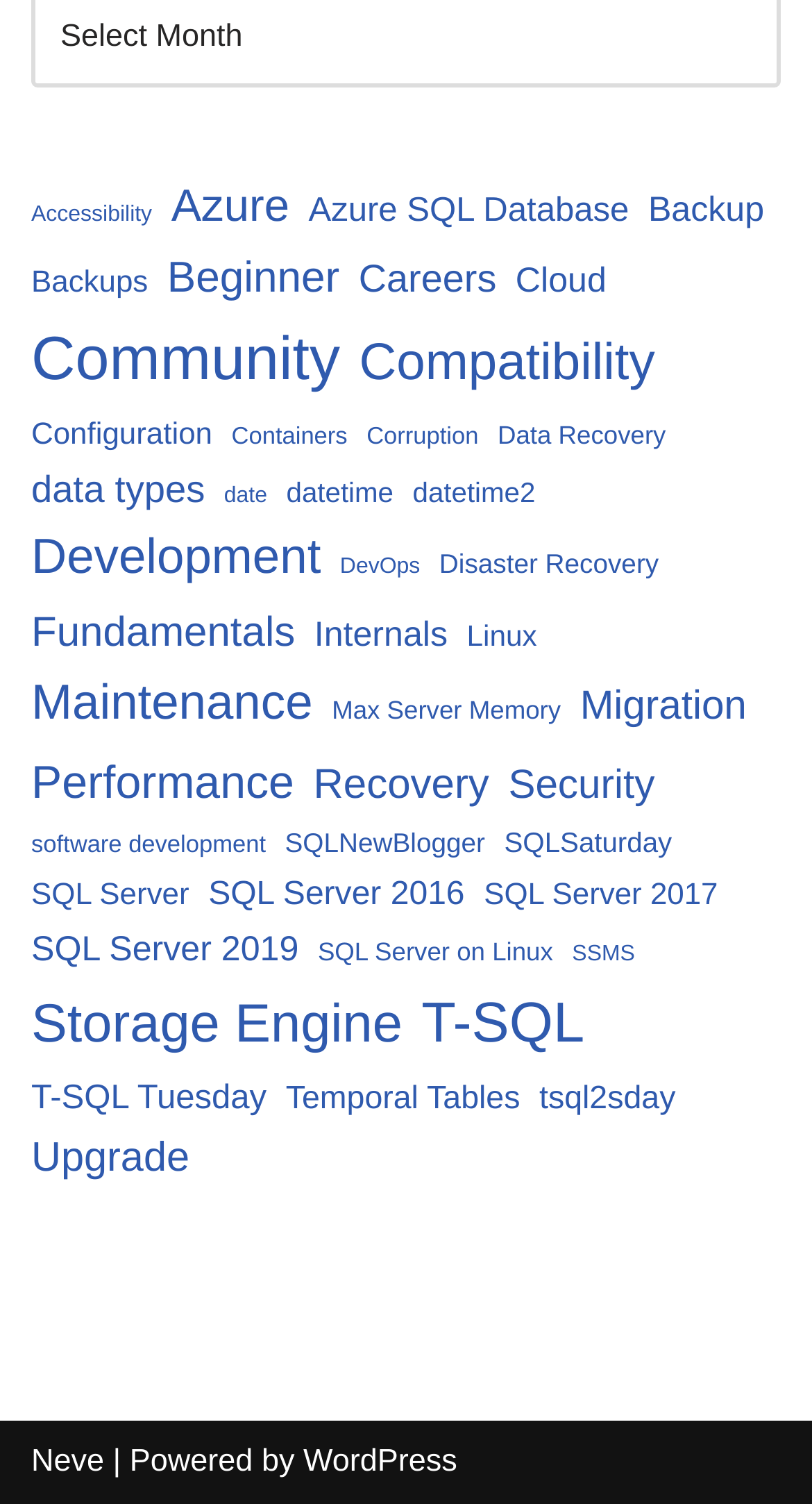Identify the bounding box coordinates of the clickable region required to complete the instruction: "Explore Community". The coordinates should be given as four float numbers within the range of 0 and 1, i.e., [left, top, right, bottom].

[0.038, 0.207, 0.419, 0.272]